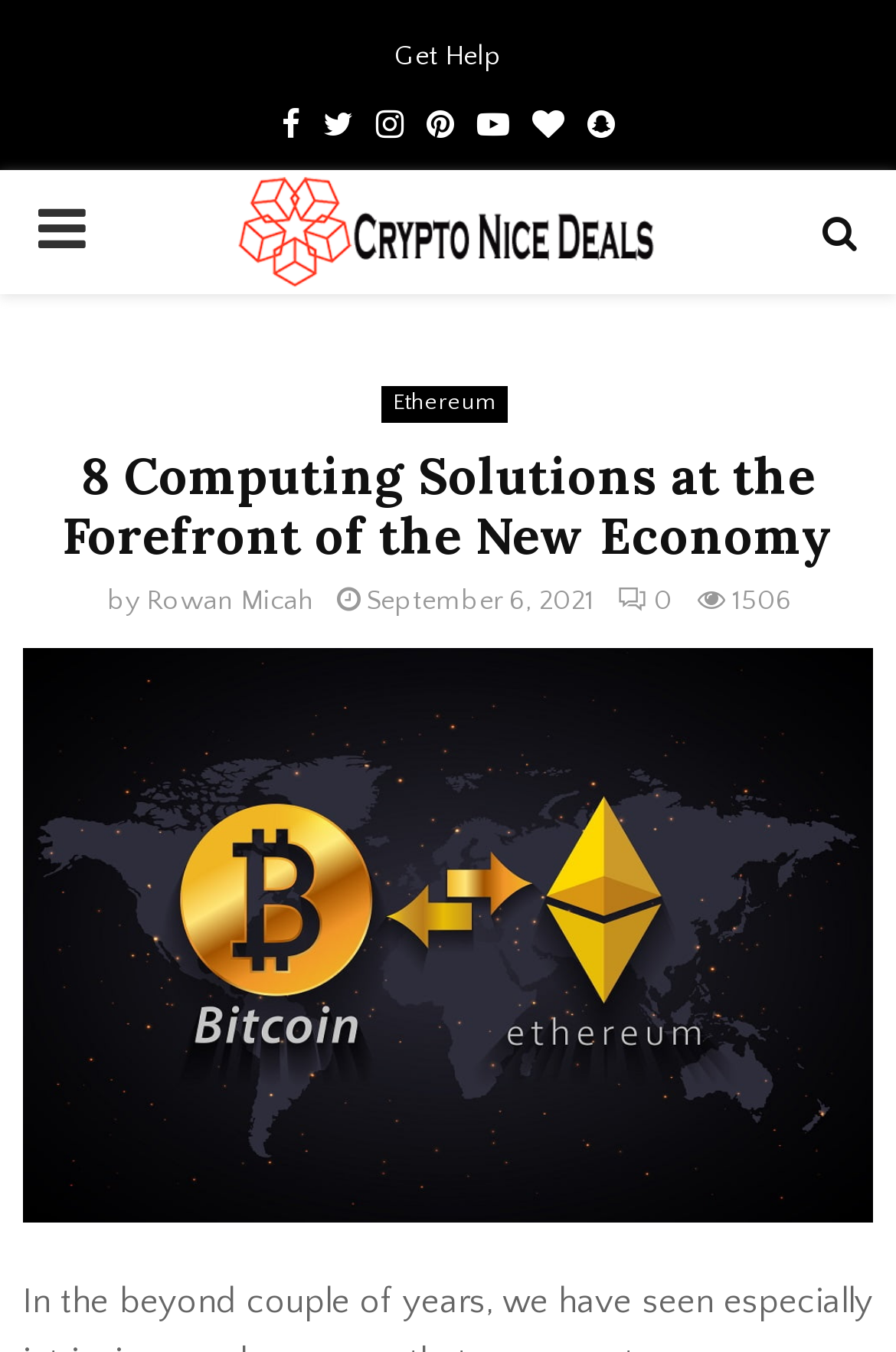Please provide a one-word or short phrase answer to the question:
What is the name of the website?

Crypto Nice Deals